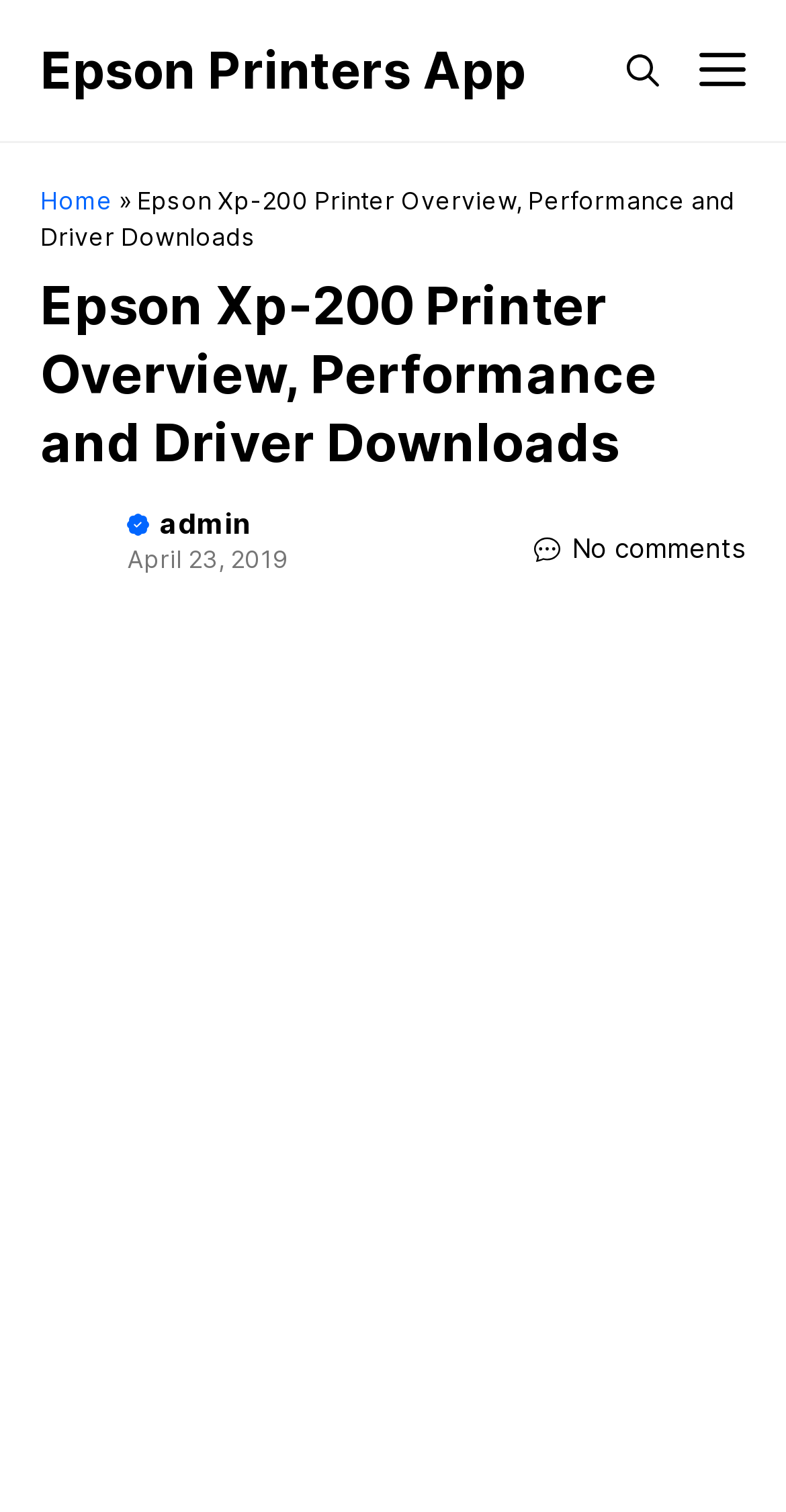Answer the question in a single word or phrase:
What is the size of the printer?

390 x 300 x 145mm